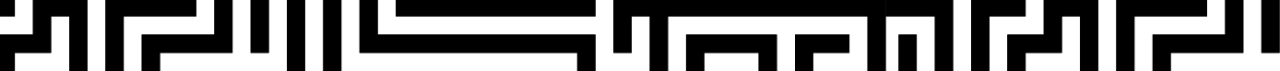Carefully observe the image and respond to the question with a detailed answer:
What style is the image presented in?

The caption describes the image as having a sleek, modern design, which implies that the image is presented in a modern style. This is further reinforced by the use of bold, geometric patterns and the emphasis on minimalism.